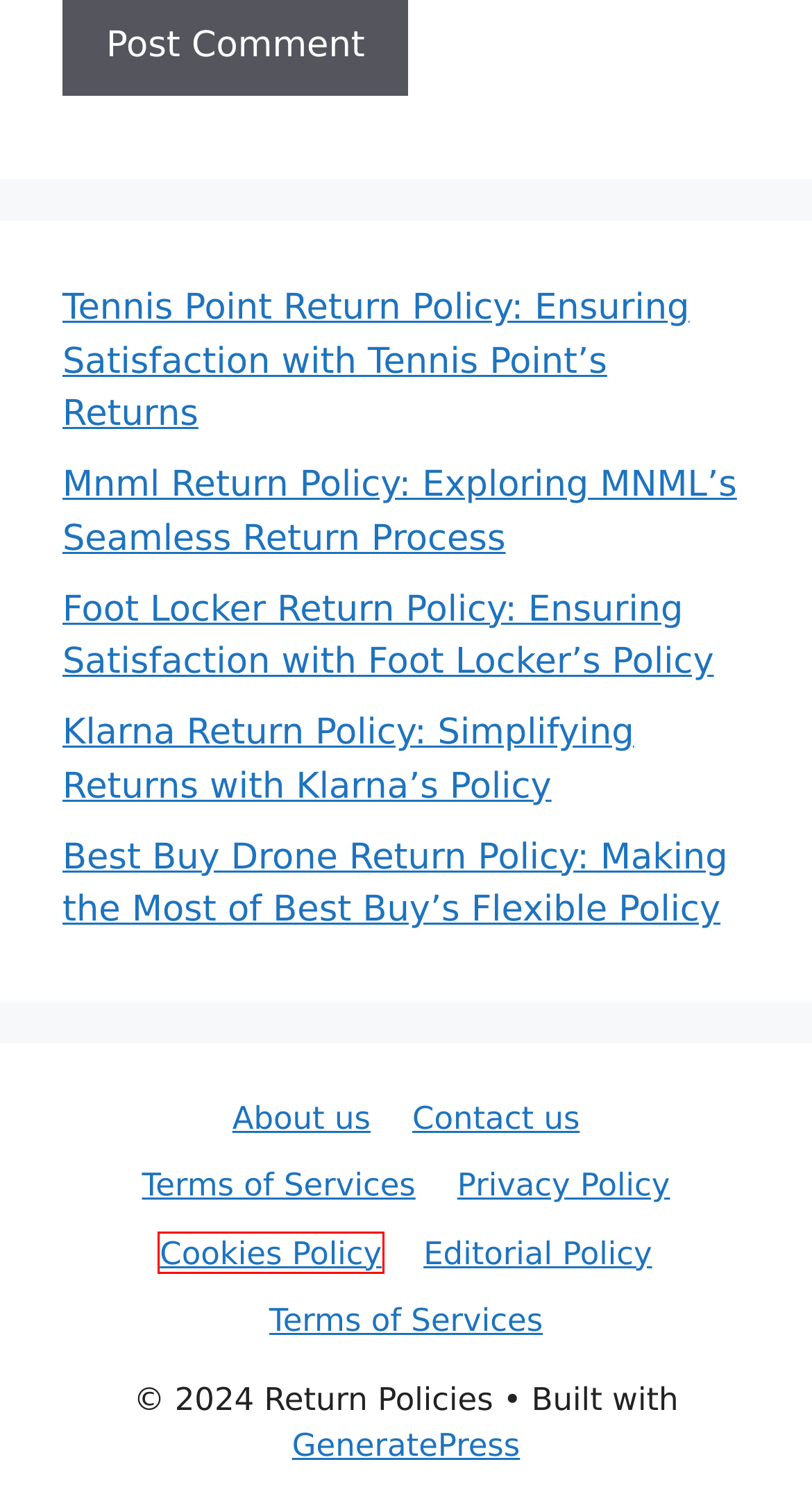You are given a screenshot depicting a webpage with a red bounding box around a UI element. Select the description that best corresponds to the new webpage after clicking the selected element. Here are the choices:
A. Cookies Policy - Return Policies
B. Contact us - Return Policies
C. Tennis Point Return Policy: Ensuring Satisfaction with Tennis Point's Returns - Return Policies
D. Foot Locker Return Policy: Ensuring Satisfaction with Foot Locker's Policy - Return Policies
E. About us - Return Policies
F. Terms of Services - Return Policies
G. Best Buy Drone Return Policy: Making the Most of Best Buy's Flexible Policy - Return Policies
H. Klarna Return Policy: Simplifying Returns with Klarna's Policy - Return Policies

A